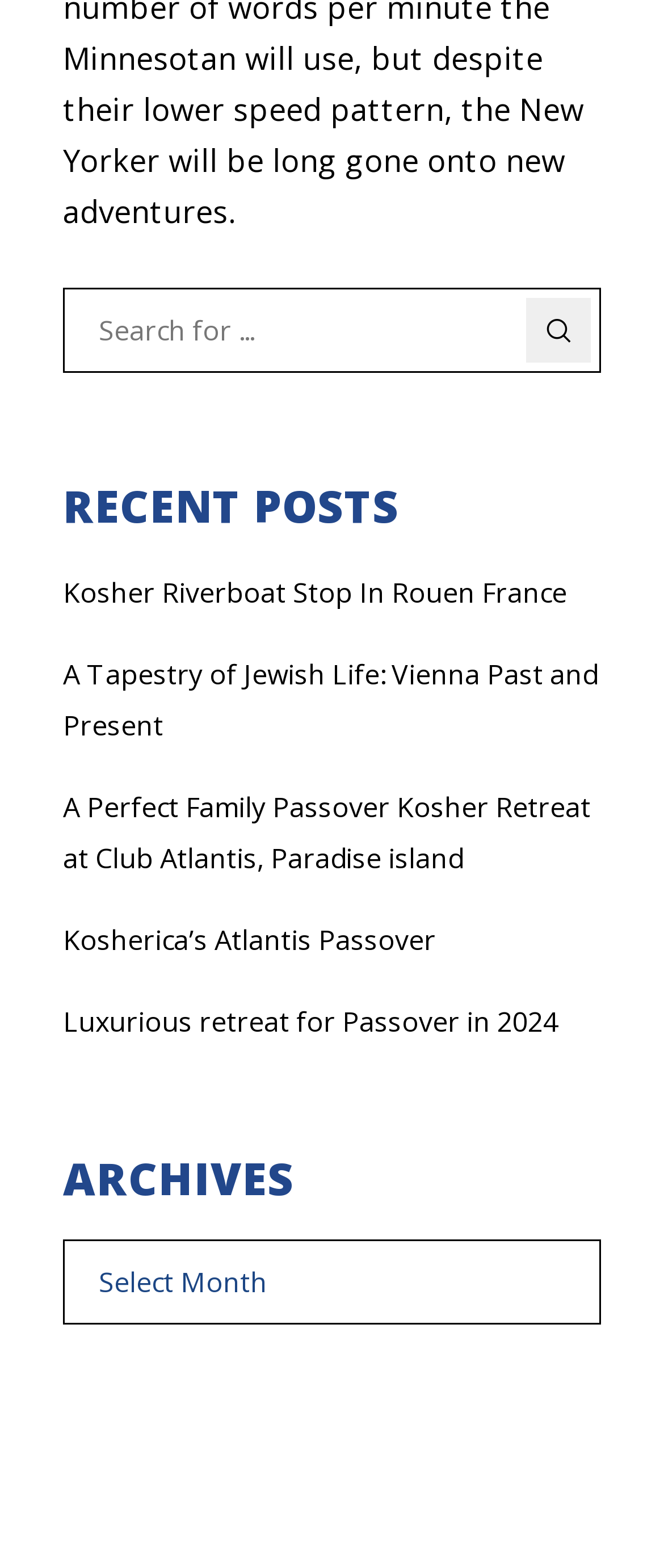Provide the bounding box coordinates for the specified HTML element described in this description: "Support Team". The coordinates should be four float numbers ranging from 0 to 1, in the format [left, top, right, bottom].

None